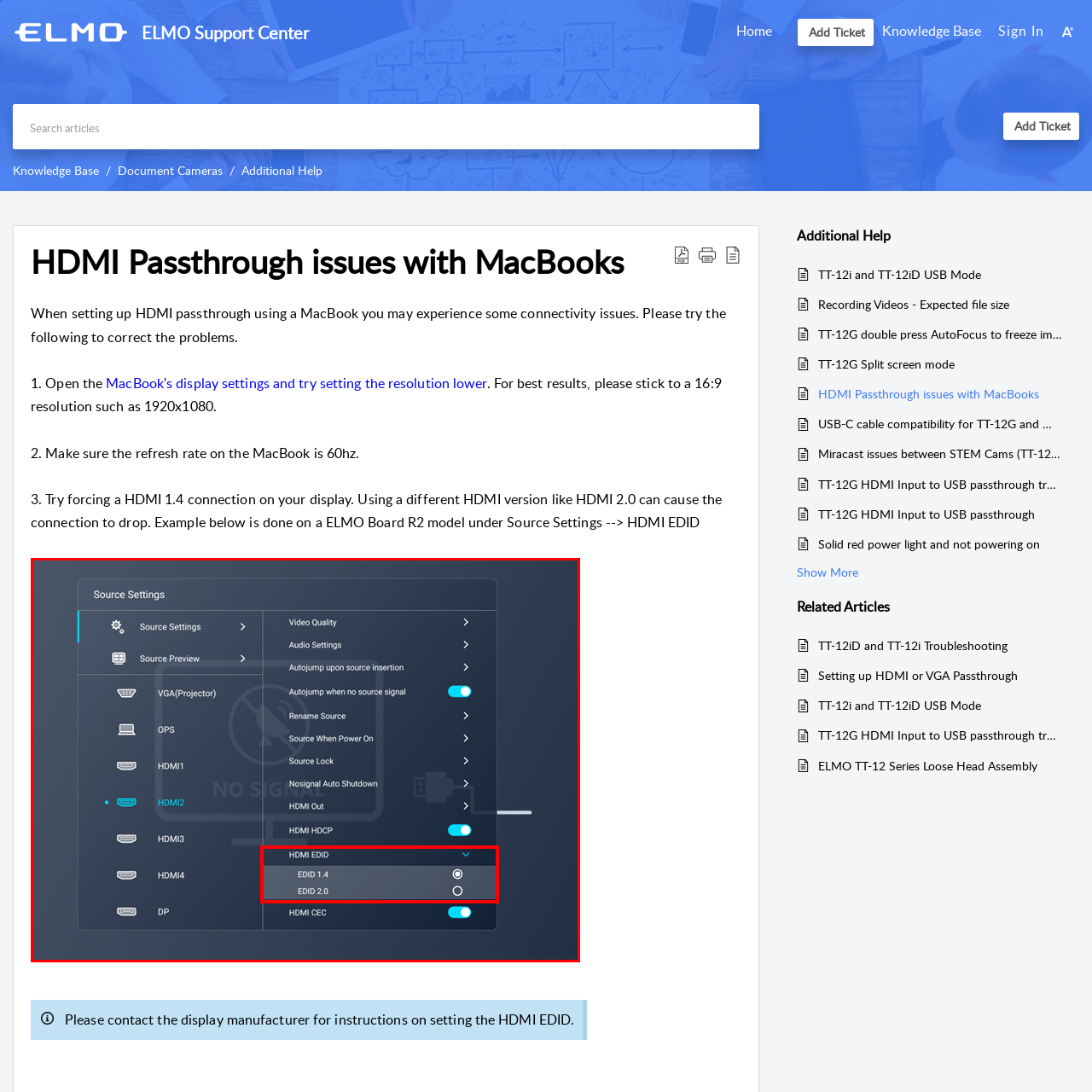Write a detailed description of the image enclosed in the red-bordered box.

The image displays a settings interface for managing HDMI connections on a device. It highlights the "Source Settings" section, where users can choose between different input sources such as VGA, HDMI, and DP. Specifically, the menu features options for HDMI 1-4 and illustrates the settings for "HDMI EDID," allowing users to select between two versions: EDID 1.4 and EDID 2.0. These settings are essential for optimizing display performance and ensuring compatibility with various output devices. Additionally, the interface includes toggles for features like HDCP and HDMI CEC, alongside a status indicator showing "NO SIGNAL" for HDMI 2, indicating that no active connection is currently detected. This configuration is crucial for troubleshooting HDMI passthrough issues, particularly for MacBook users facing connectivity challenges.